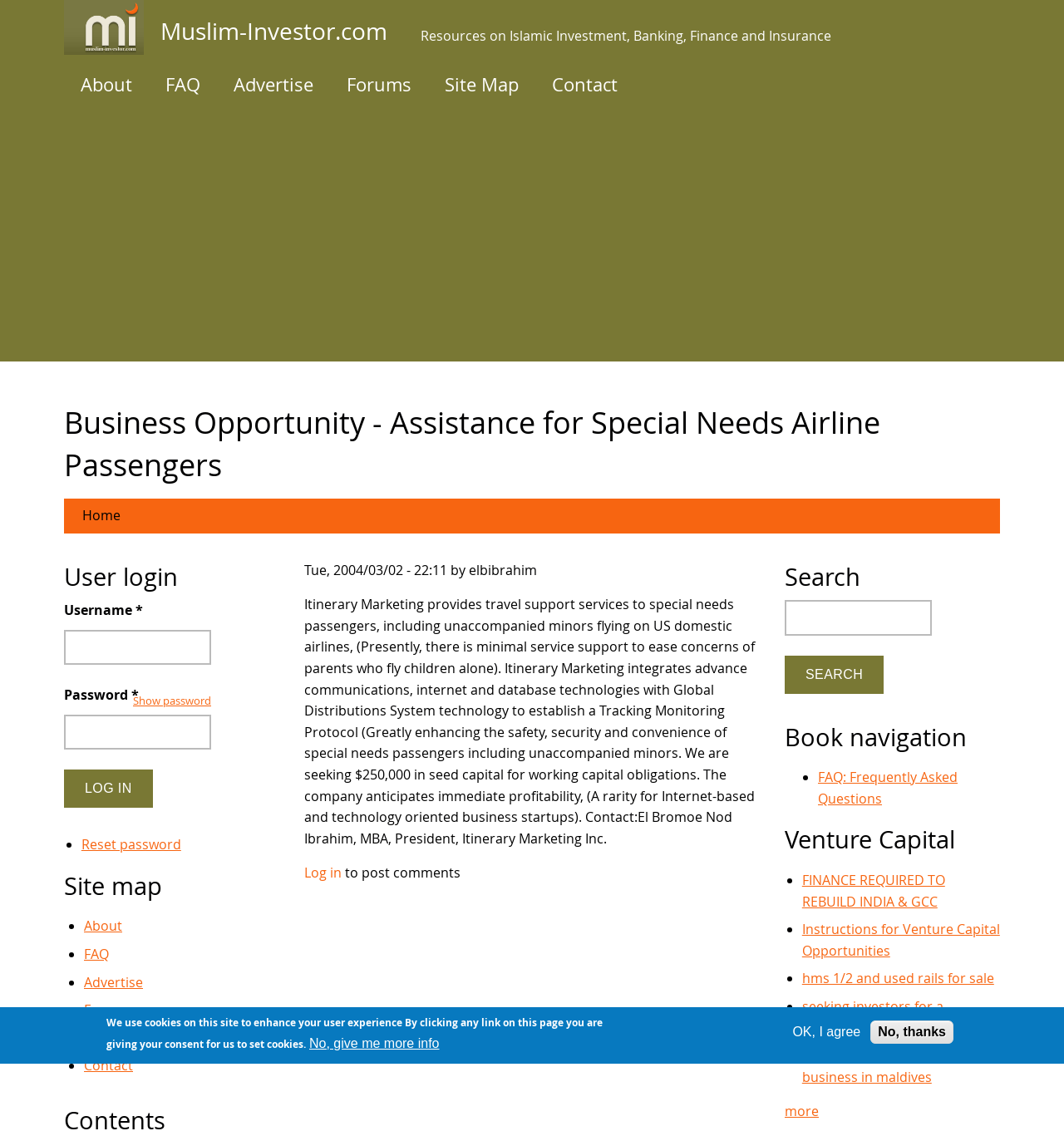Using the description "Instructions for Venture Capital Opportunities", locate and provide the bounding box of the UI element.

[0.754, 0.813, 0.94, 0.848]